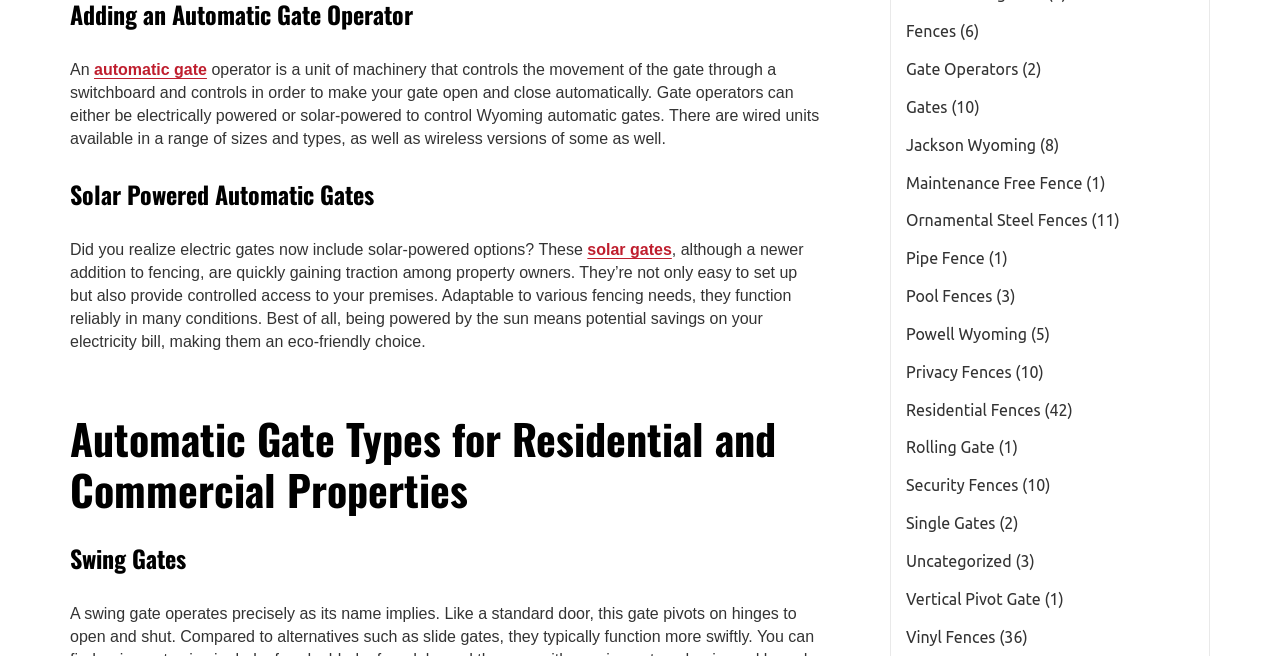What type of gate is gaining traction among property owners?
Based on the image, answer the question with as much detail as possible.

The webpage mentions that solar-powered automatic gates are quickly gaining traction among property owners, and they are not only easy to set up but also provide controlled access to your premises.